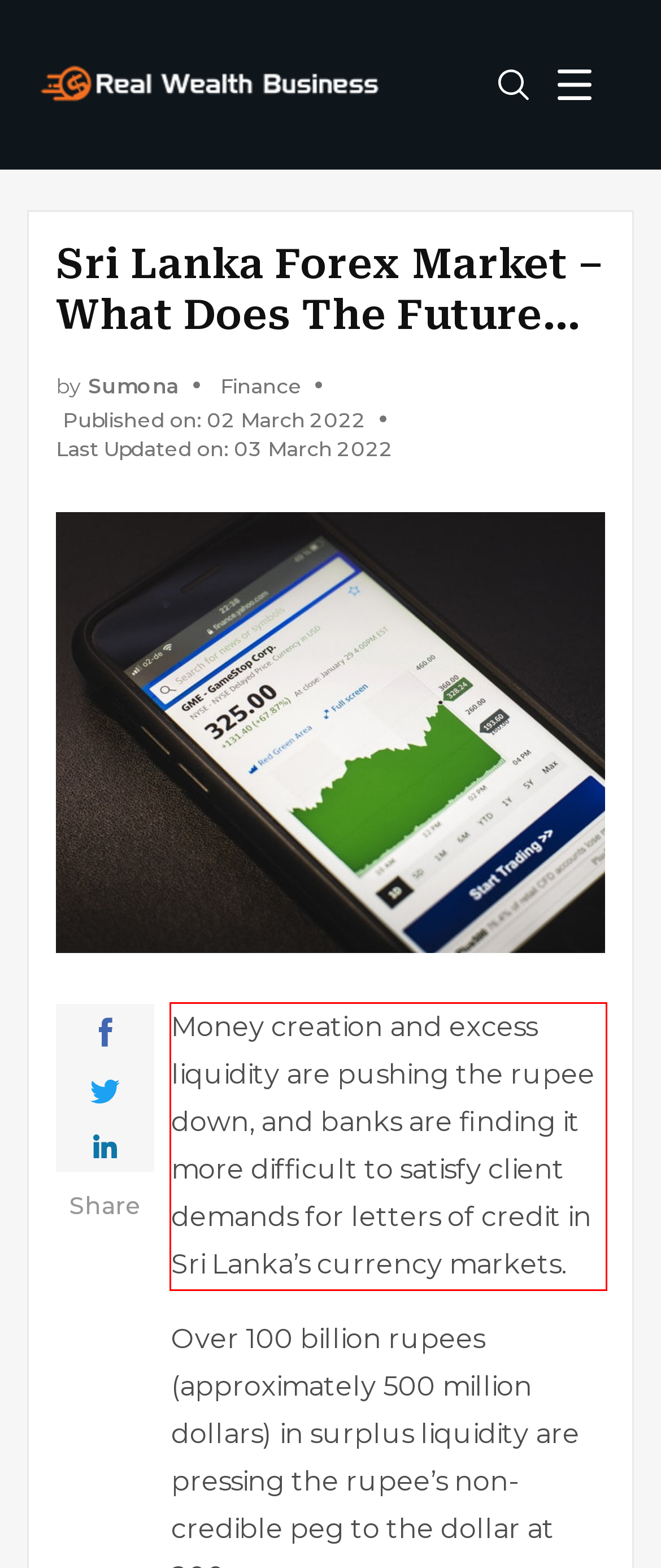The screenshot you have been given contains a UI element surrounded by a red rectangle. Use OCR to read and extract the text inside this red rectangle.

Money creation and excess liquidity are pushing the rupee down, and banks are finding it more difficult to satisfy client demands for letters of credit in Sri Lanka’s currency markets.